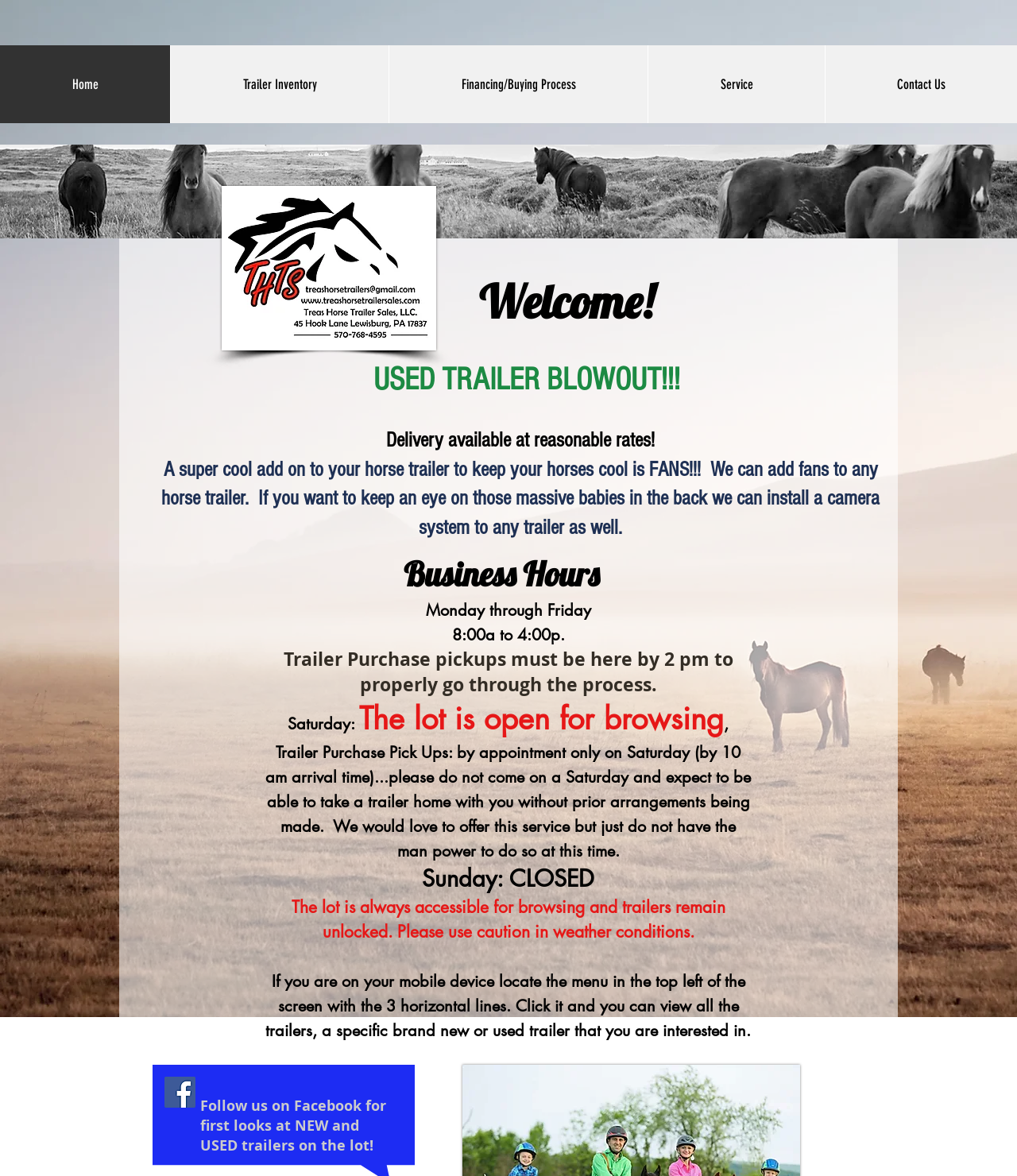Please find the bounding box coordinates (top-left x, top-left y, bottom-right x, bottom-right y) in the screenshot for the UI element described as follows: Surface Ice Rescue Hosting Flyer

None